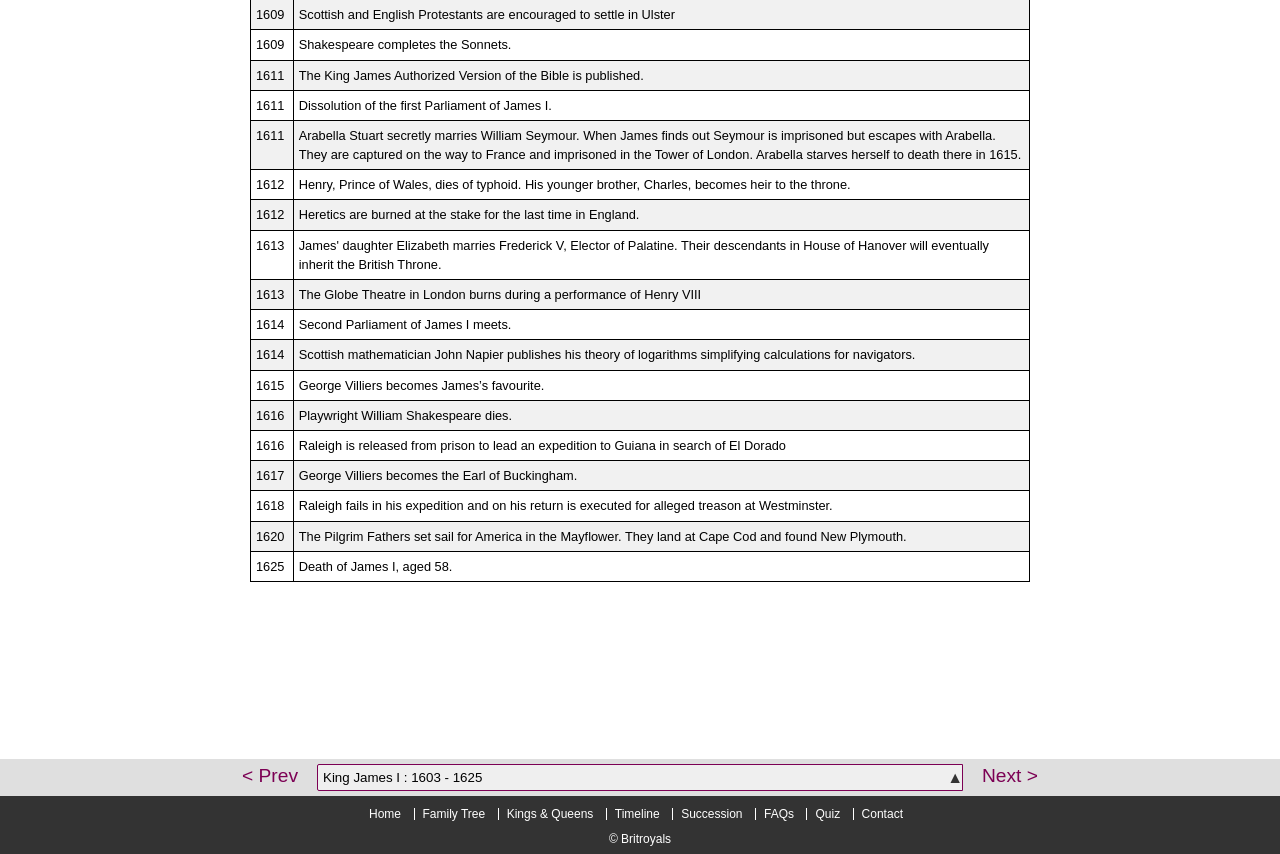Identify the bounding box of the HTML element described as: "Quiz".

[0.63, 0.946, 0.663, 0.96]